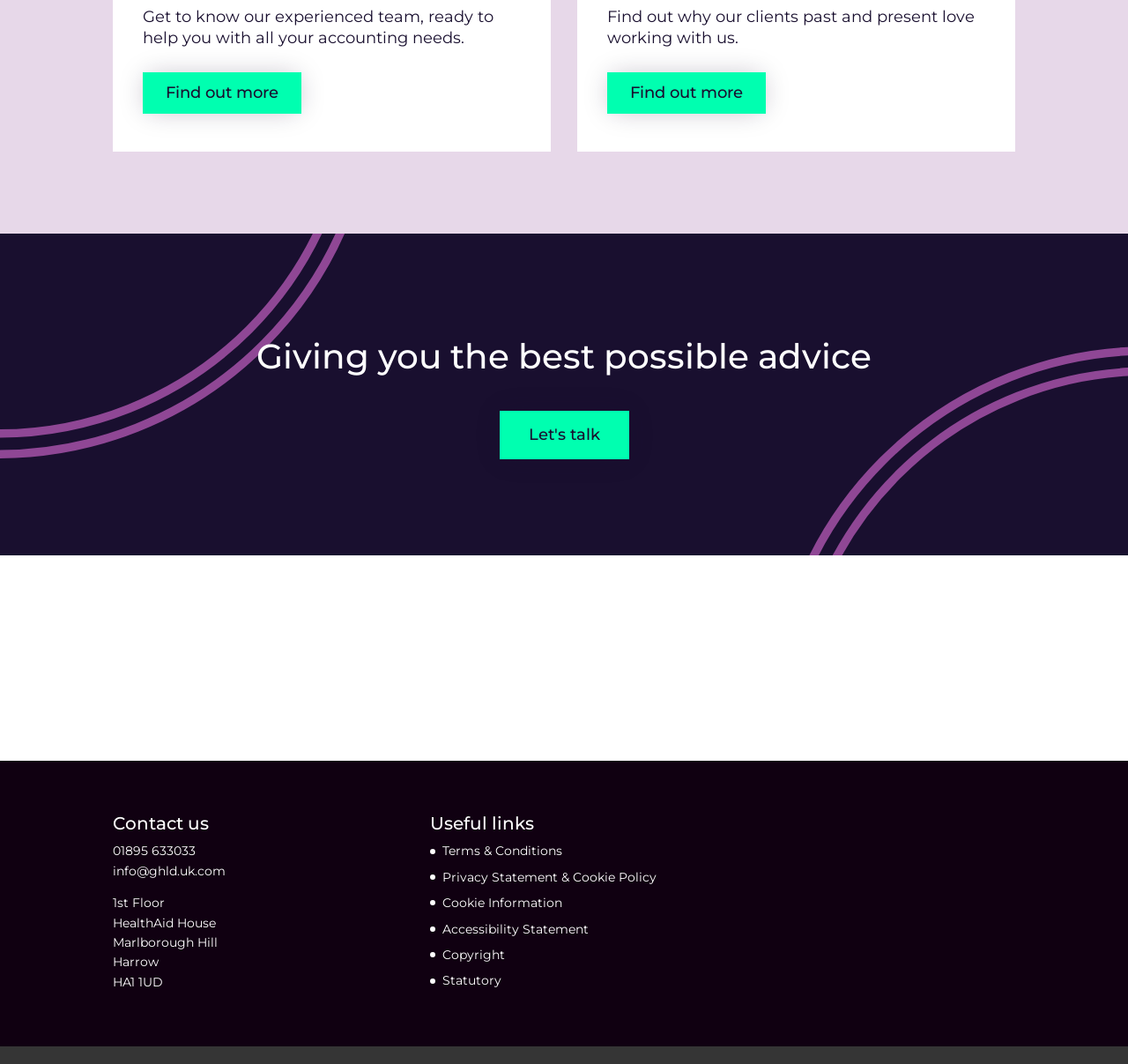Provide the bounding box coordinates of the area you need to click to execute the following instruction: "Get in touch with the team".

[0.443, 0.386, 0.557, 0.431]